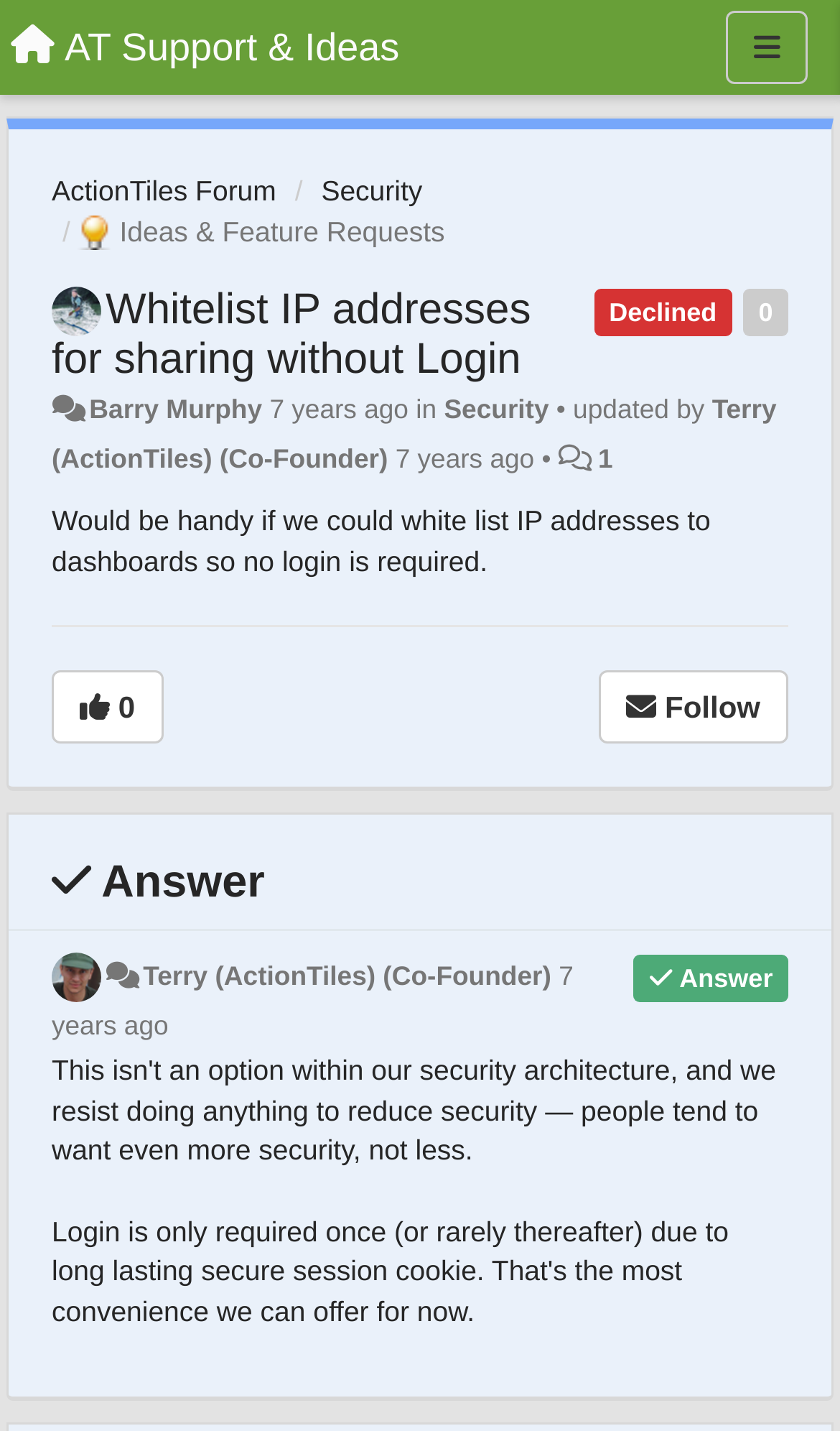Please find the bounding box coordinates for the clickable element needed to perform this instruction: "Click the 'Chat Now' link".

None